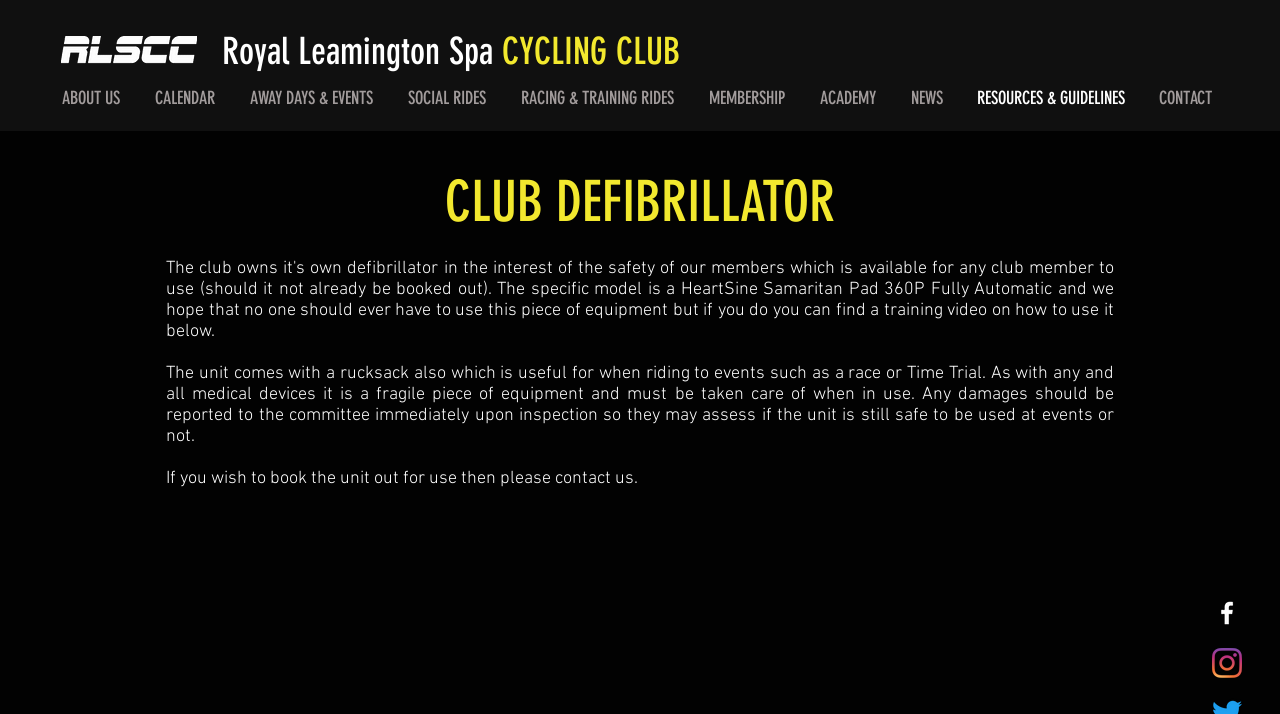Determine the coordinates of the bounding box for the clickable area needed to execute this instruction: "Click the Facebook icon".

[0.947, 0.837, 0.97, 0.879]